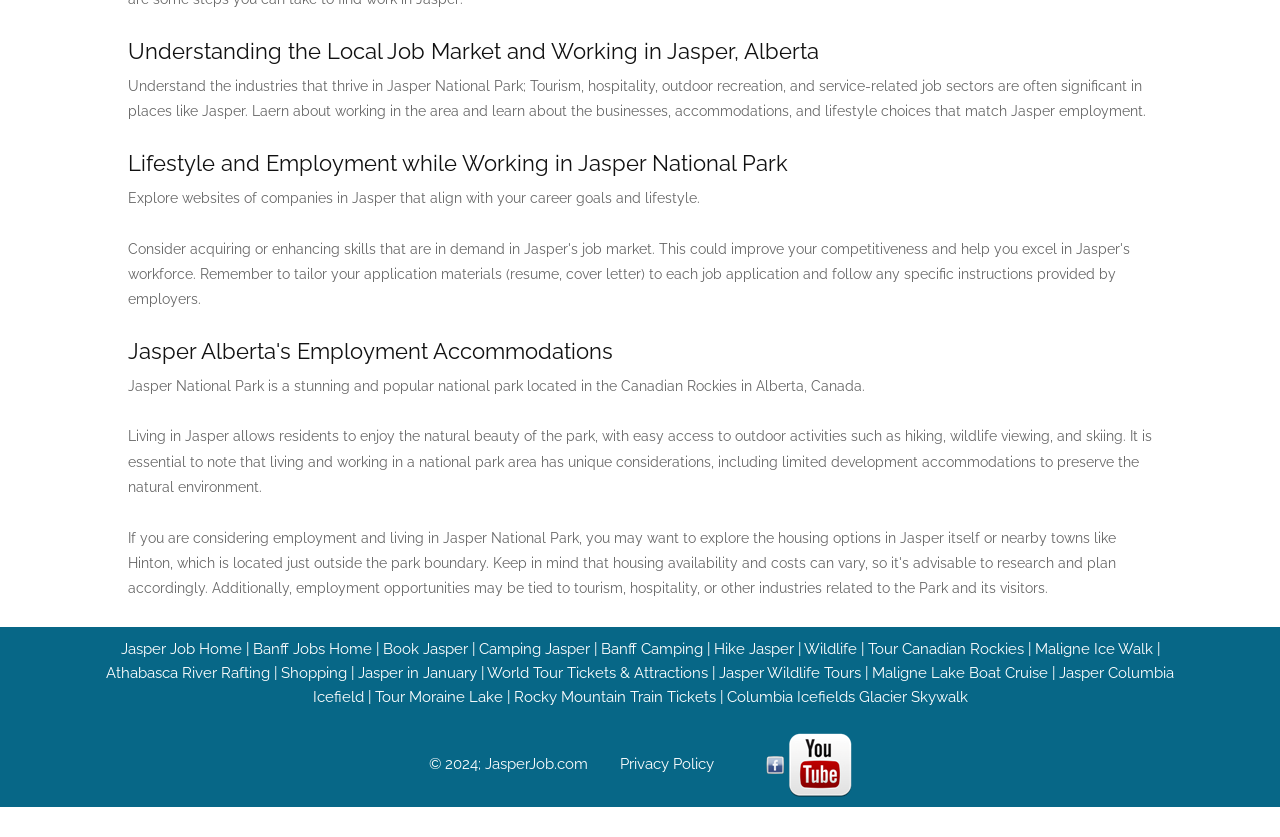Predict the bounding box of the UI element based on the description: "Wildlife". The coordinates should be four float numbers between 0 and 1, formatted as [left, top, right, bottom].

[0.628, 0.764, 0.669, 0.786]